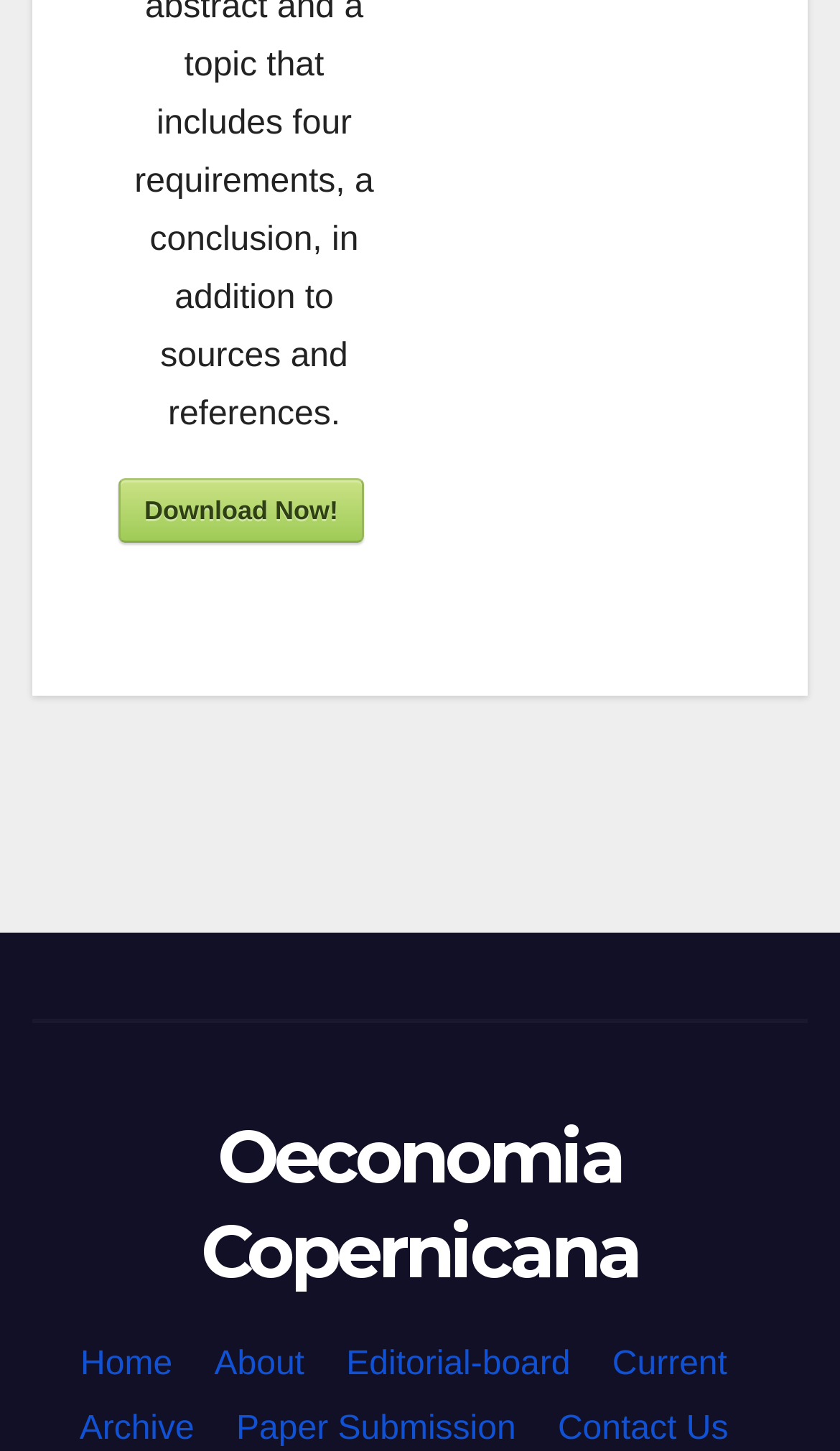Identify the bounding box of the UI element that matches this description: "Current".

[0.729, 0.928, 0.866, 0.953]